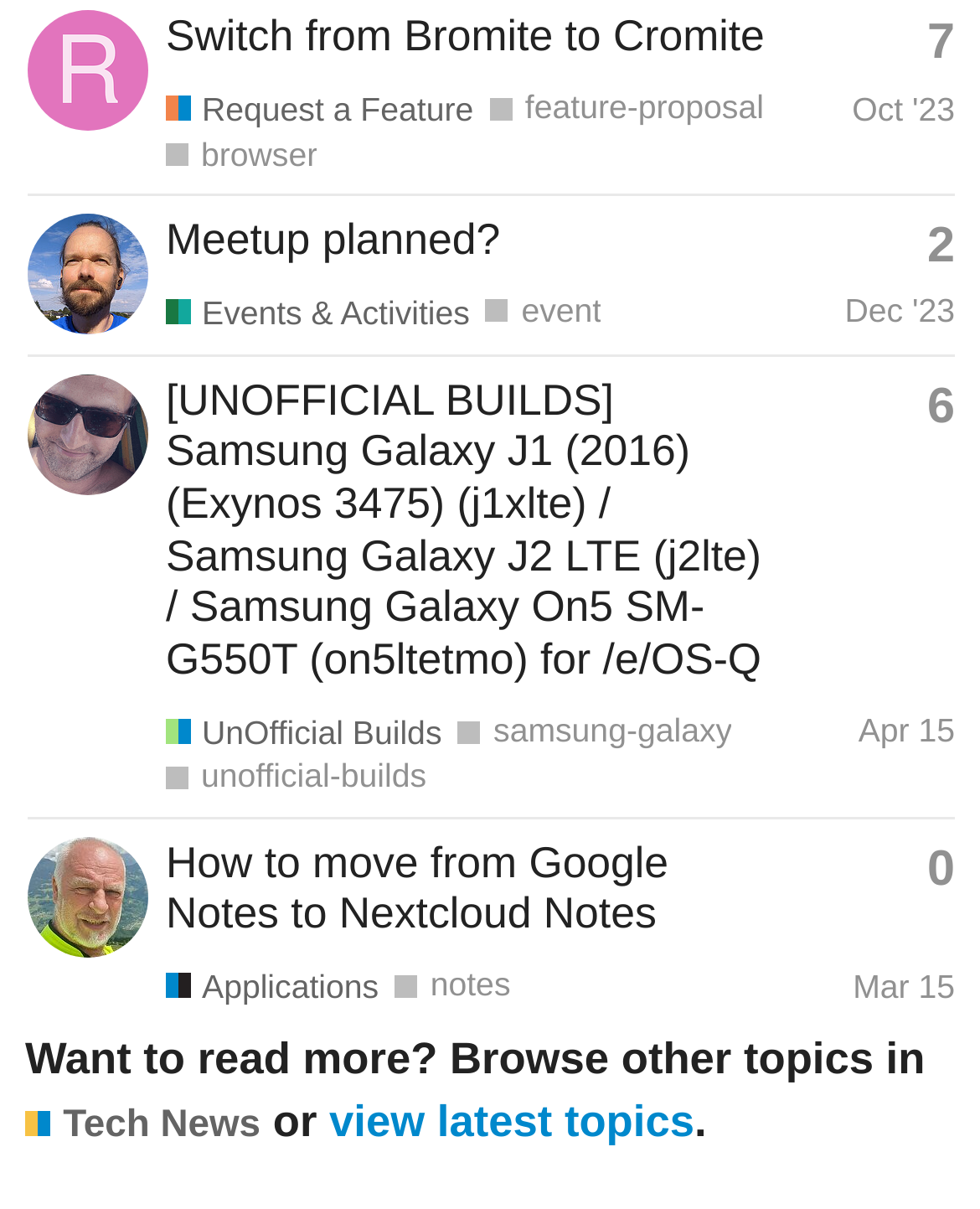What is the section where technology-related news from around can be posted?
Answer the question in as much detail as possible.

I found the section by looking at the link element 'Tech News' and its corresponding generic element 'Technology related news from around can be posted here. Posts on the latest FOSS releases and updates all can be found or added here'.